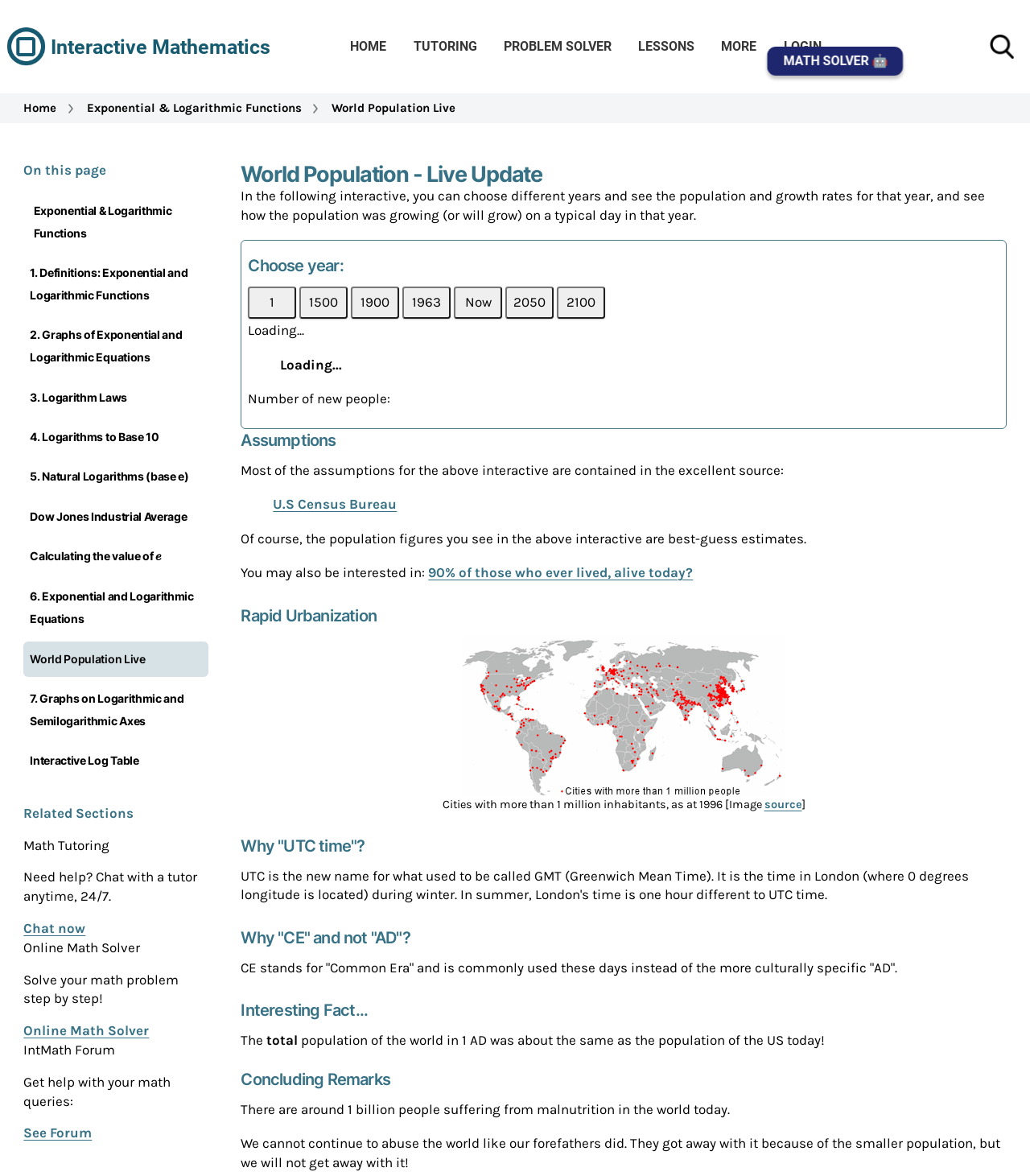What is the current webpage about?
Carefully analyze the image and provide a thorough answer to the question.

Based on the webpage content, it appears to be about the current world population, providing an interactive feature to choose different years and see the population and growth rates for that year.